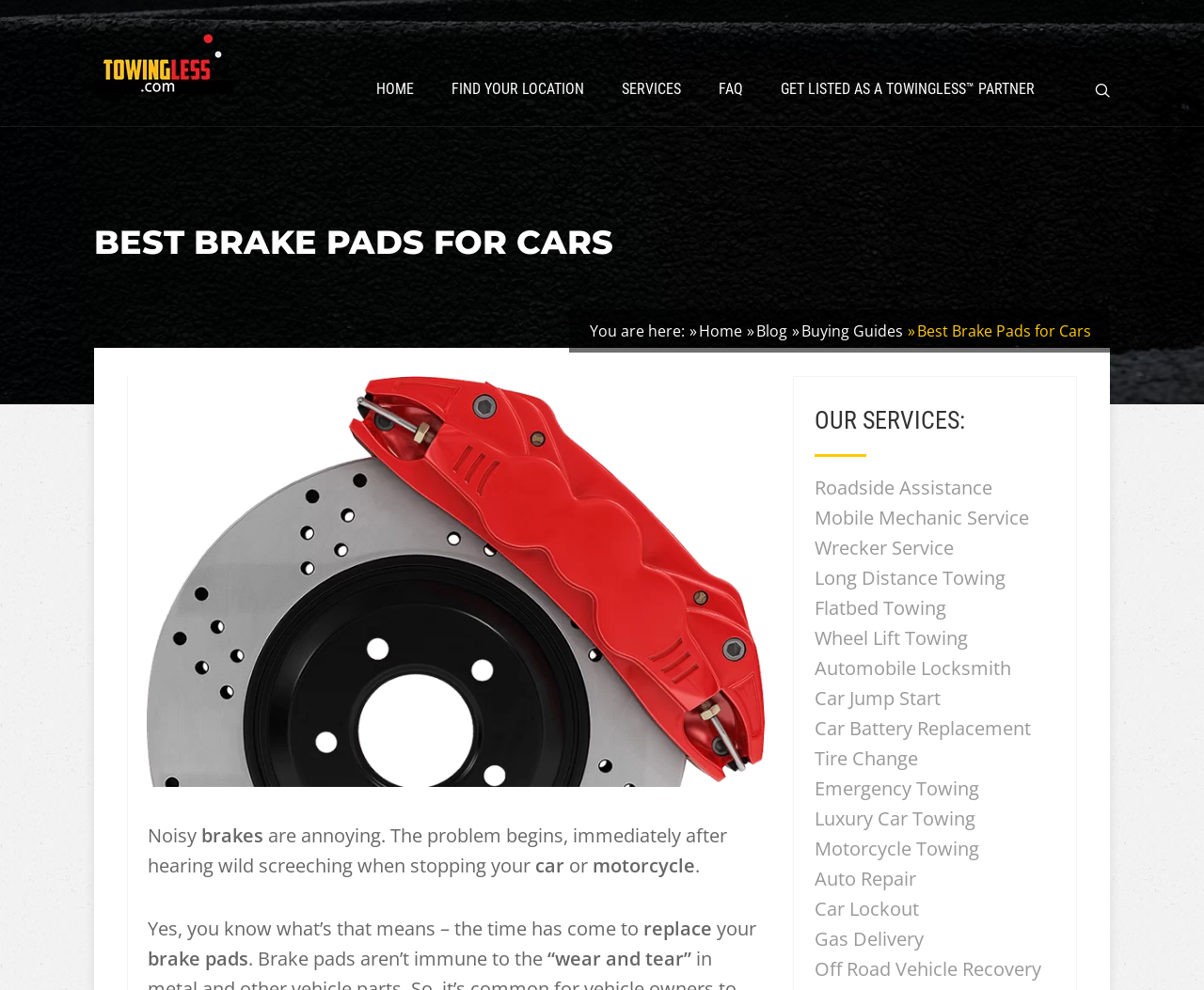Locate the bounding box of the UI element described in the following text: "Editorial board".

None